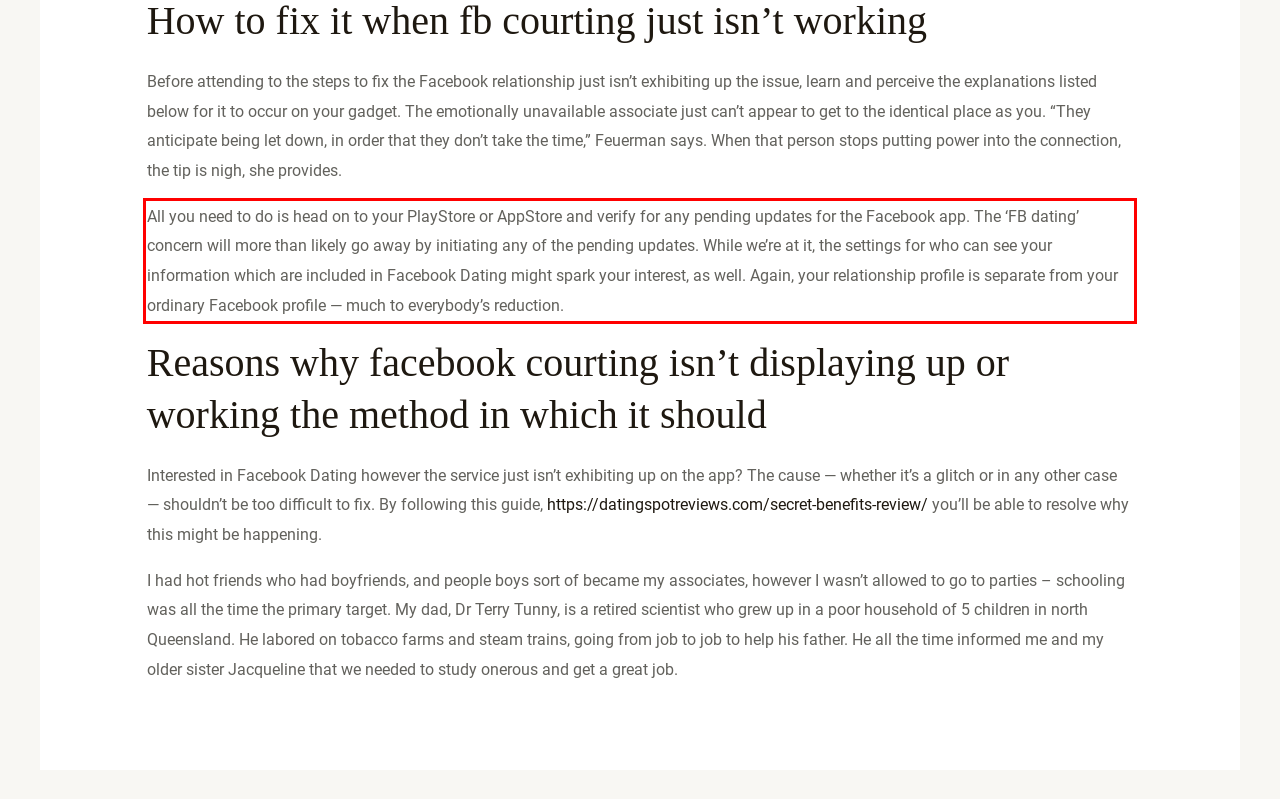Identify the red bounding box in the webpage screenshot and perform OCR to generate the text content enclosed.

All you need to do is head on to your PlayStore or AppStore and verify for any pending updates for the Facebook app. The ‘FB dating’ concern will more than likely go away by initiating any of the pending updates. While we’re at it, the settings for who can see your information which are included in Facebook Dating might spark your interest, as well. Again, your relationship profile is separate from your ordinary Facebook profile — much to everybody’s reduction.